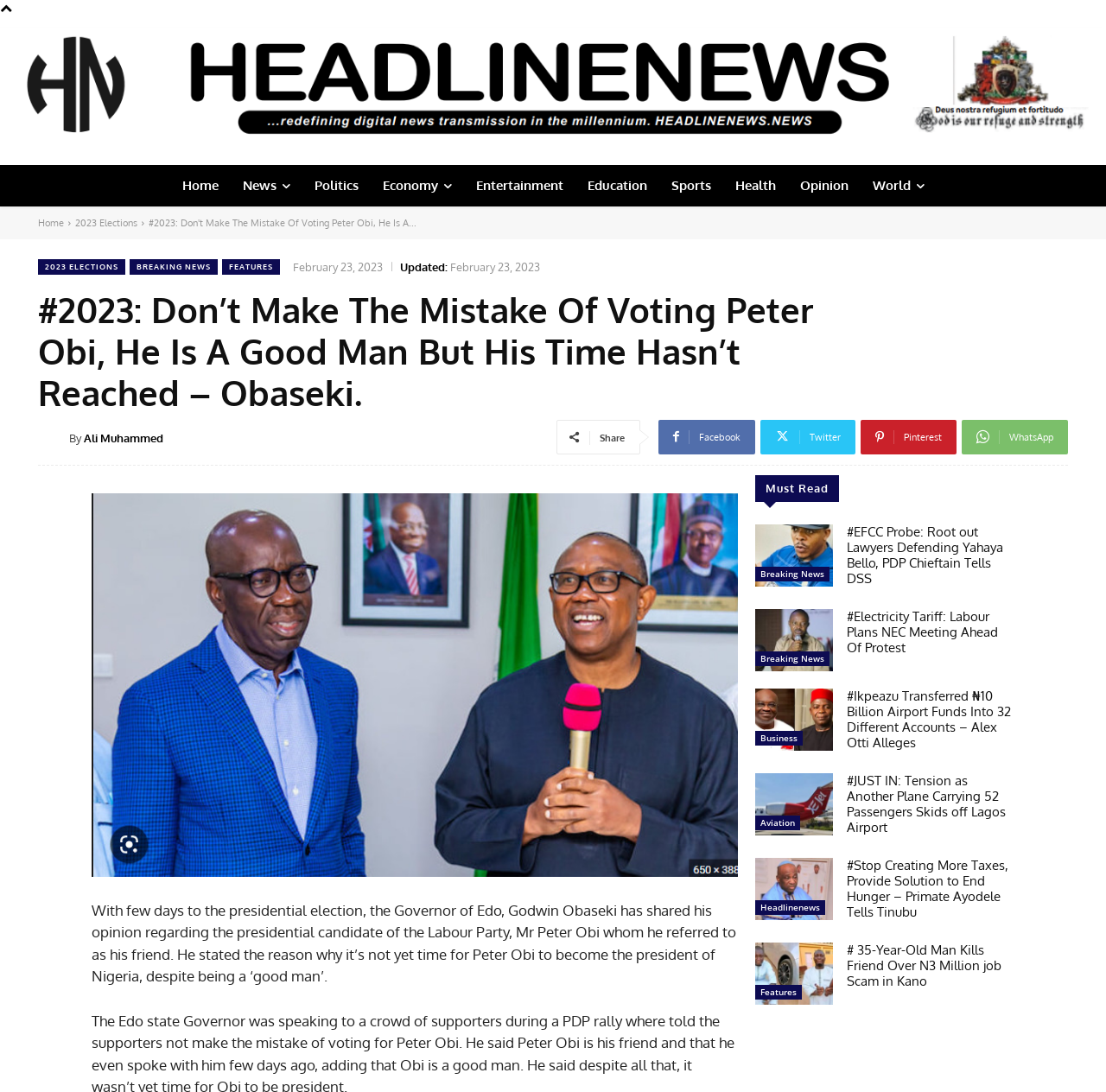Please identify the bounding box coordinates of the clickable area that will allow you to execute the instruction: "Read the article about EFCC Probe".

[0.766, 0.48, 0.917, 0.537]